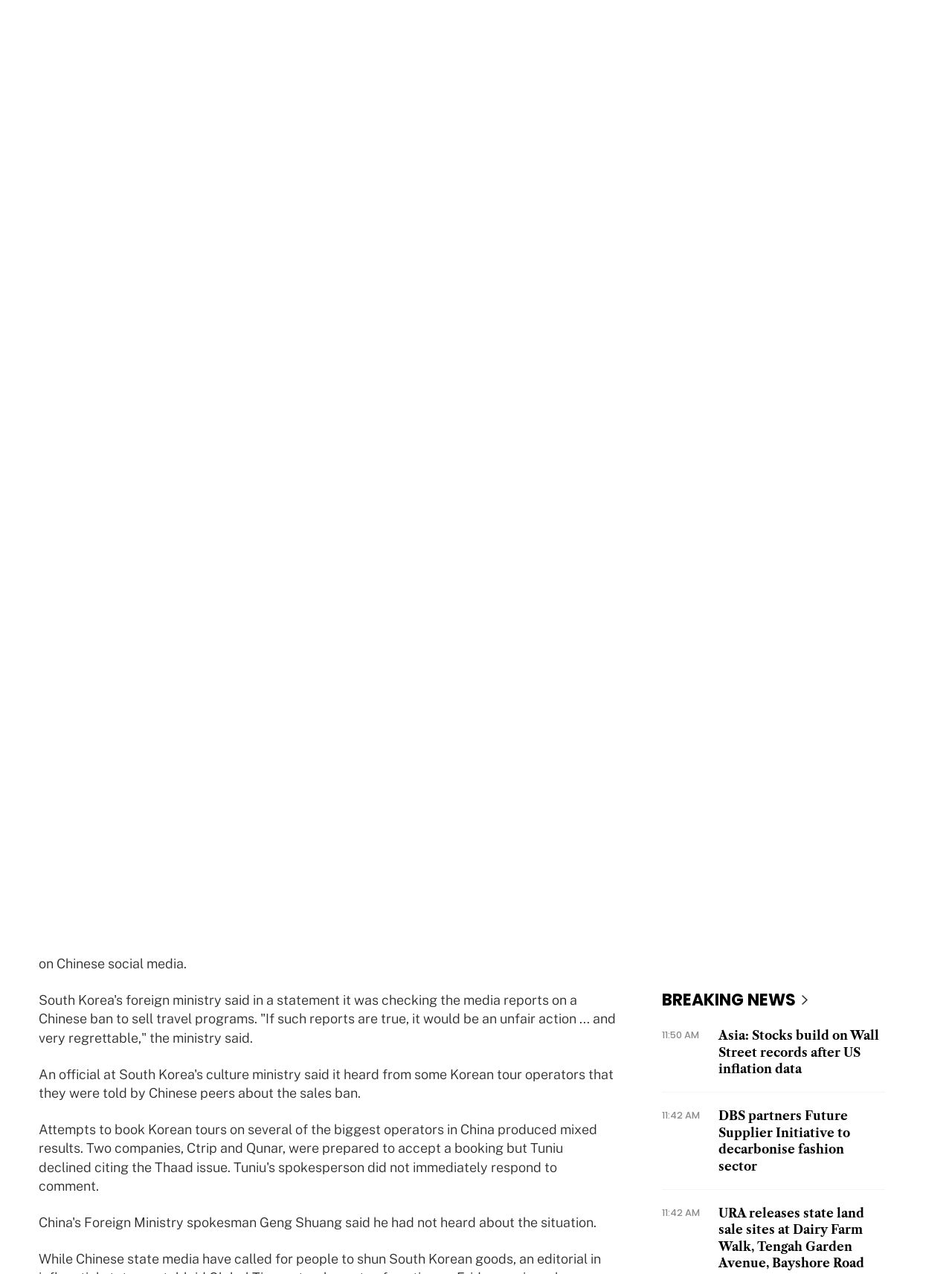What is the percentage decline of Hyundai Motor's shares?
Please respond to the question with as much detail as possible.

I found the answer by reading the article's text, which mentions that Hyundai Motor's shares finished down 4.4 per cent.